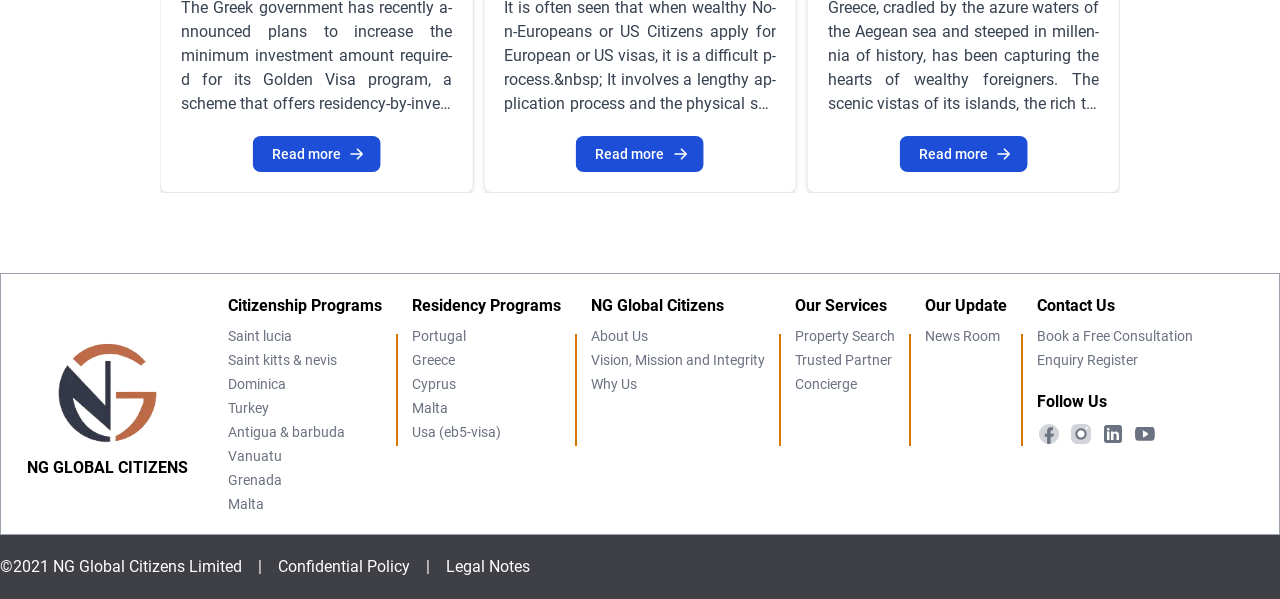Please predict the bounding box coordinates of the element's region where a click is necessary to complete the following instruction: "View news and updates". The coordinates should be represented by four float numbers between 0 and 1, i.e., [left, top, right, bottom].

[0.723, 0.548, 0.781, 0.574]